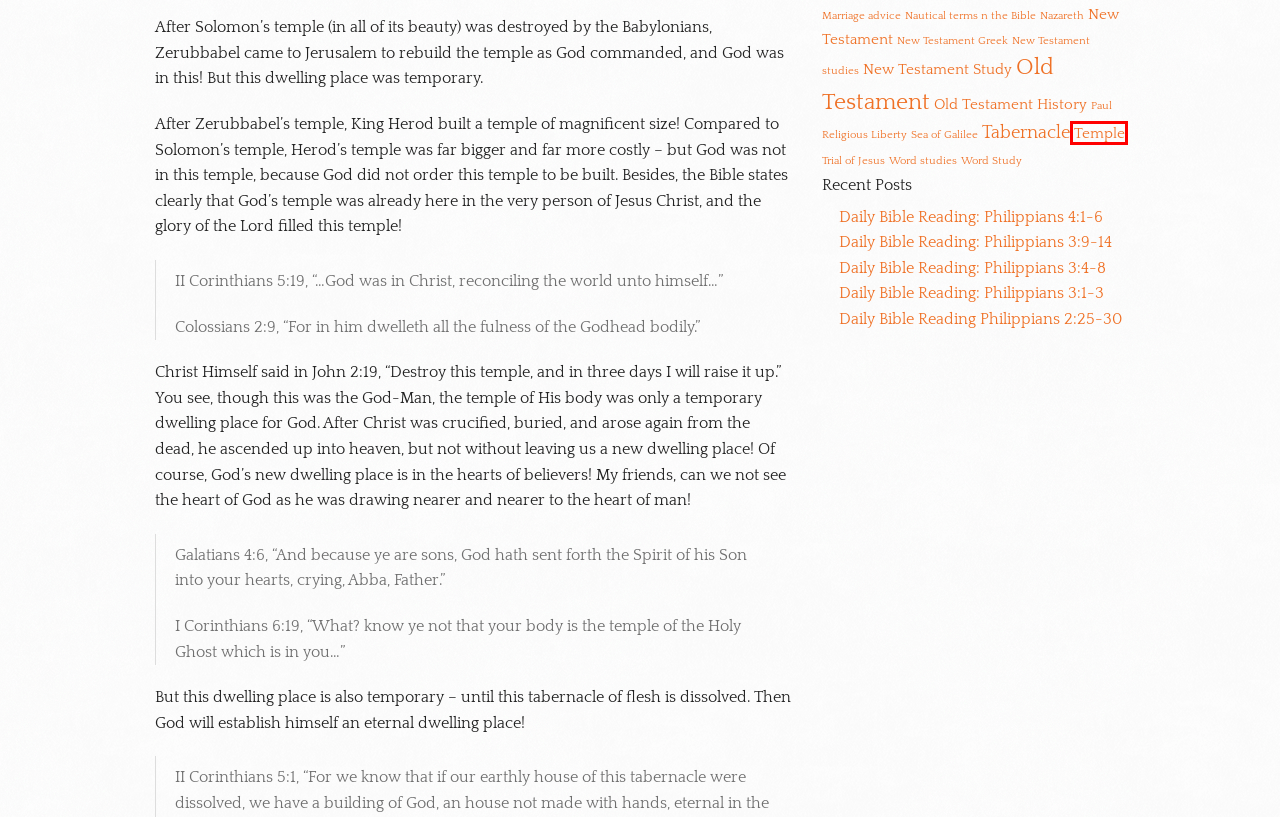You have a screenshot of a webpage, and a red bounding box highlights an element. Select the webpage description that best fits the new page after clicking the element within the bounding box. Options are:
A. Tag Archive for "New Testament studies" | The Divine Library
B. Tag Archive for "Word studies" | The Divine Library
C. Tag Archive for "Marriage advice" | The Divine Library
D. Daily Bible Reading: Philippians 3:9-14
E. Tag Archive for "Old Testament History" | The Divine Library
F. Daily Bible Reading Philippians 2:25-30
G. Tag Archive for "Temple" | The Divine Library
H. Tag Archive for "Sea of Galilee" | The Divine Library

G